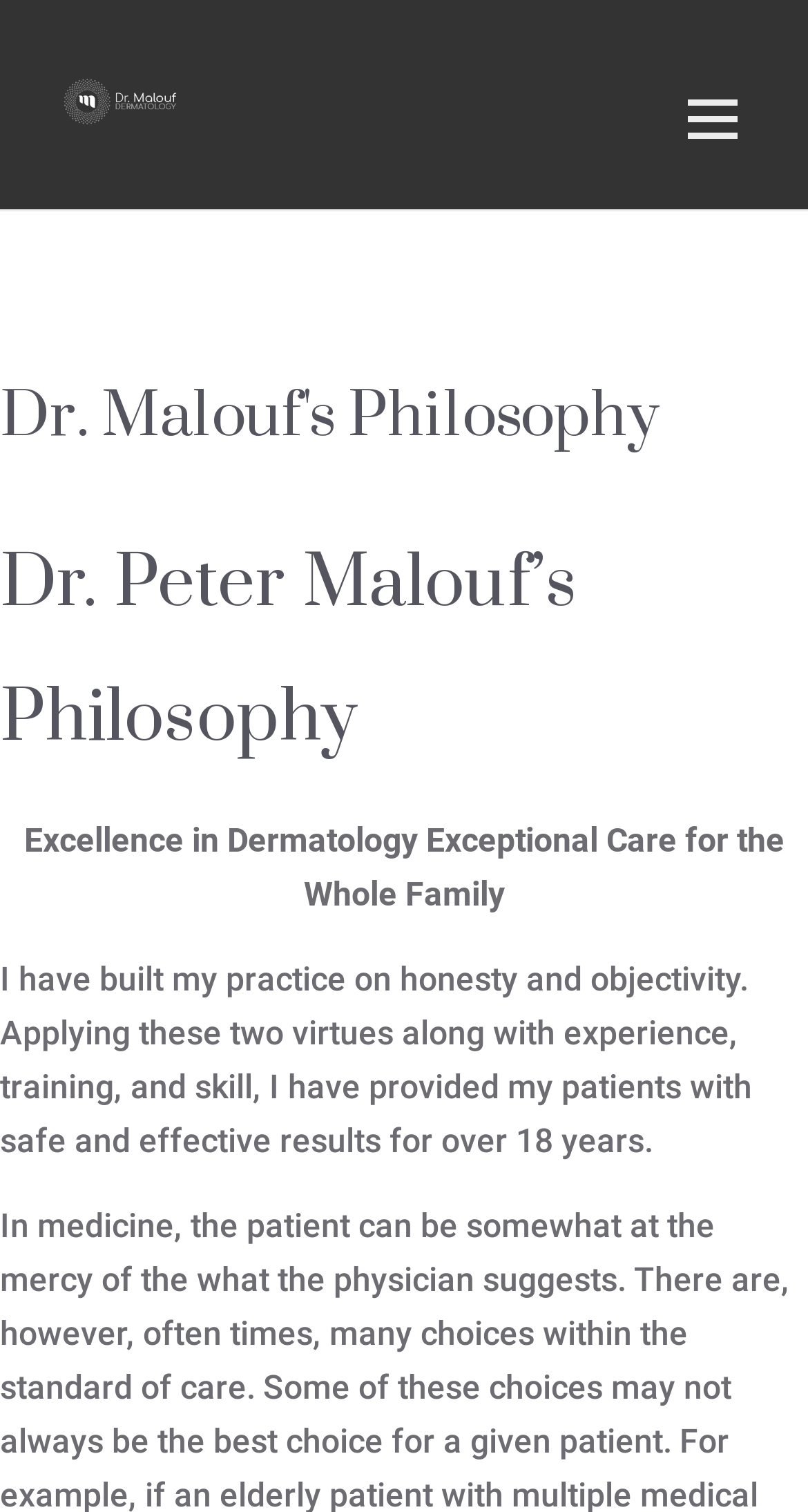Identify the main heading of the webpage and provide its text content.

Dr. Malouf's Philosophy